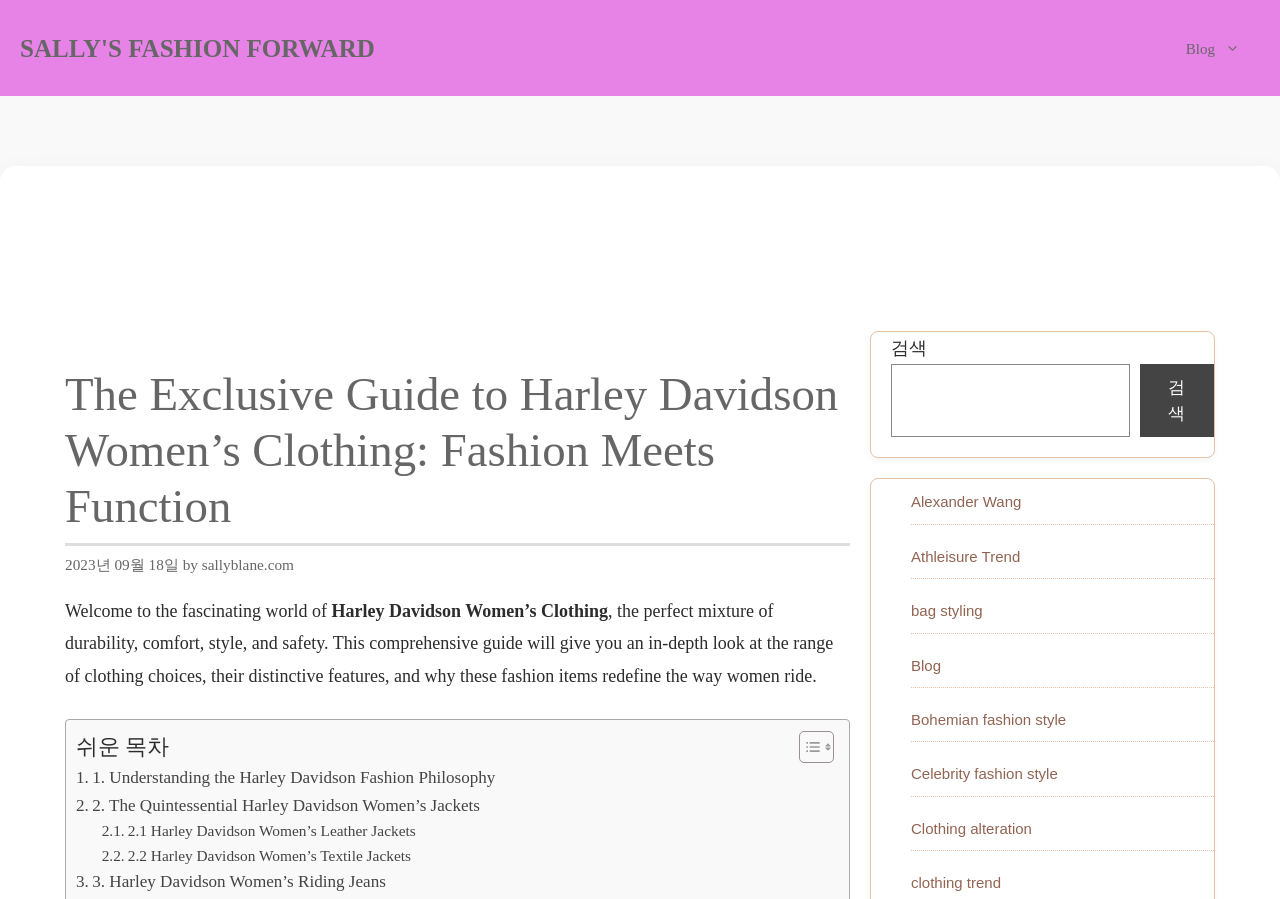Find the bounding box coordinates of the element you need to click on to perform this action: 'Click on the 'SALLY'S FASHION FORWARD' link'. The coordinates should be represented by four float values between 0 and 1, in the format [left, top, right, bottom].

[0.016, 0.039, 0.293, 0.069]